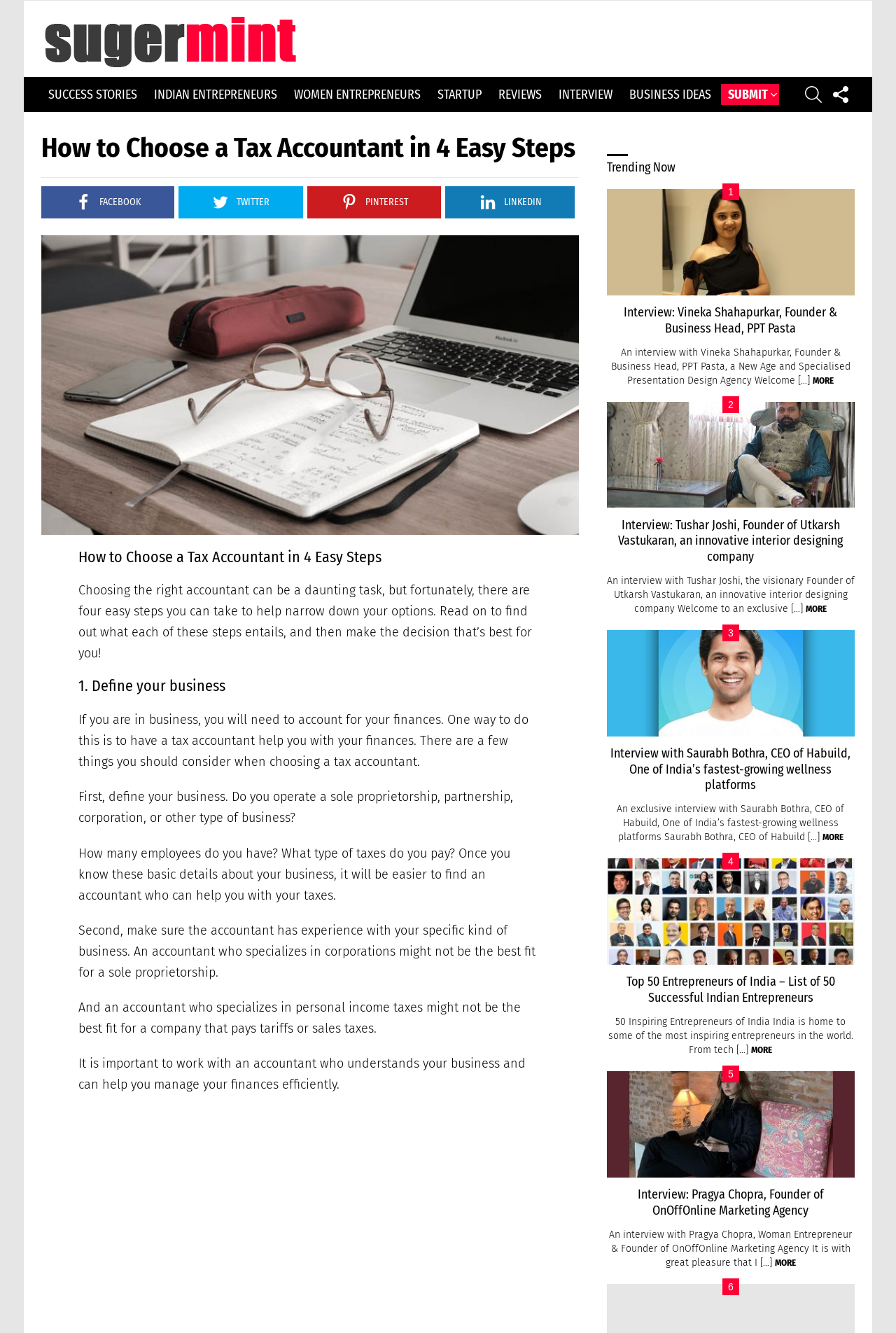Reply to the question with a single word or phrase:
How many easy steps are mentioned to choose a tax accountant?

4